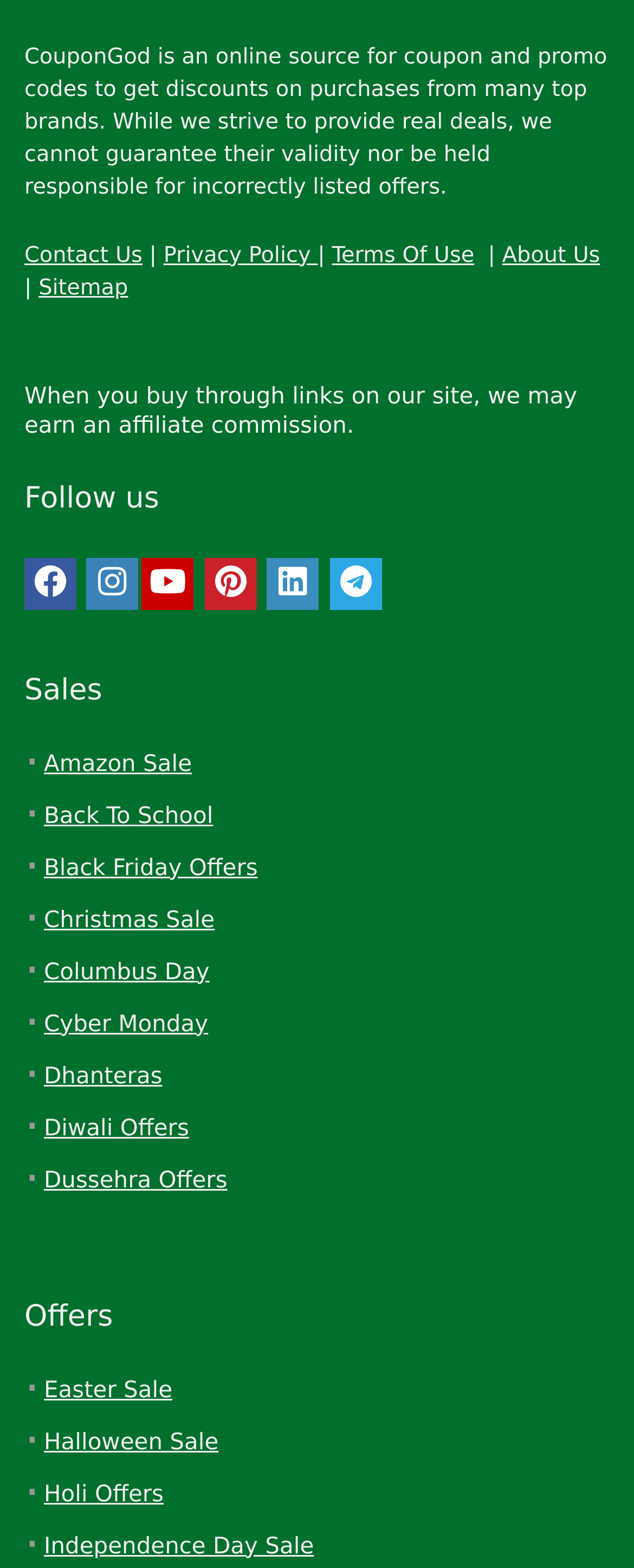Pinpoint the bounding box coordinates of the element to be clicked to execute the instruction: "Learn about Black Friday Offers".

[0.069, 0.545, 0.407, 0.562]